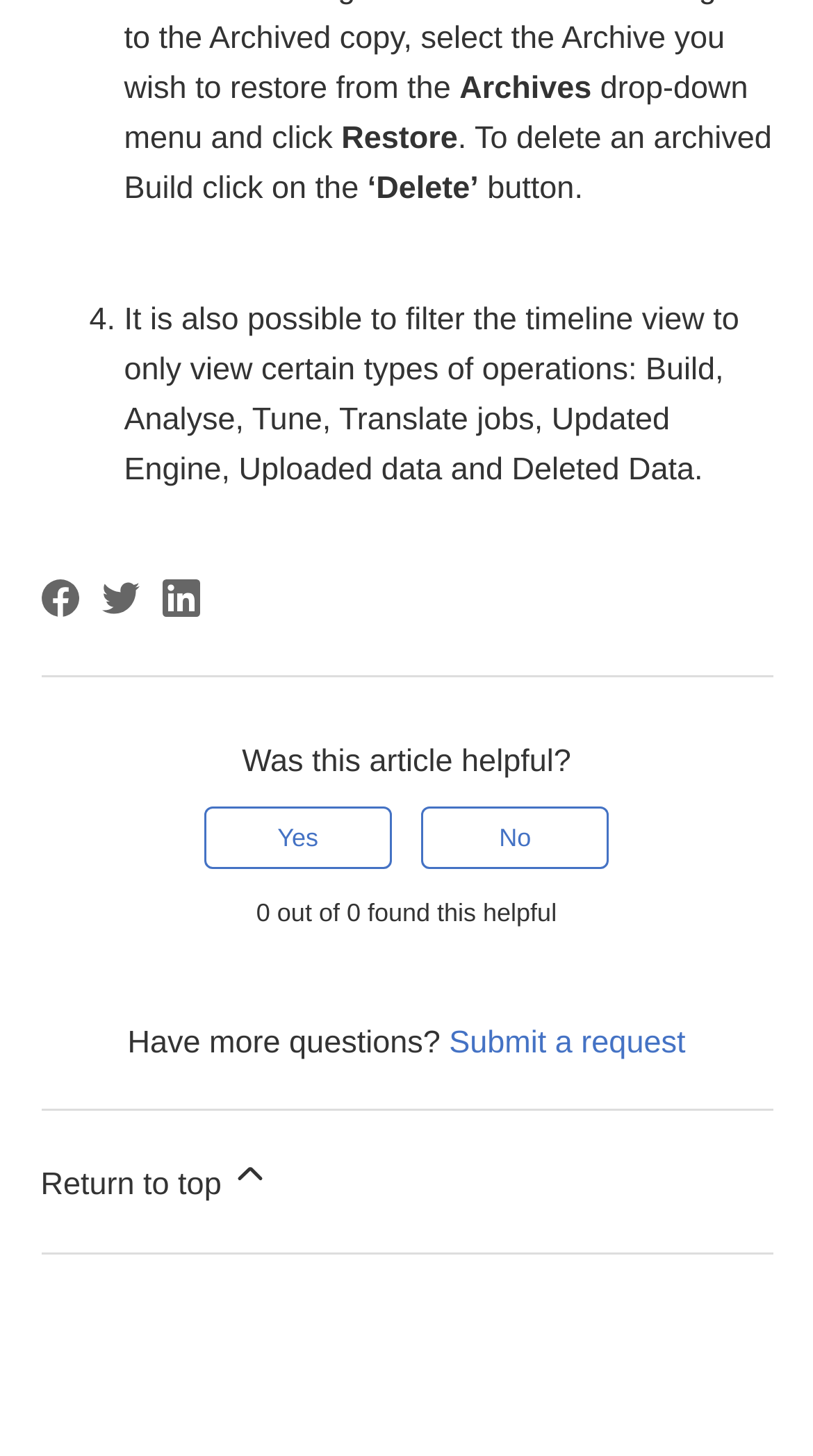Given the description "Return to top", determine the bounding box of the corresponding UI element.

[0.05, 0.763, 0.95, 0.86]